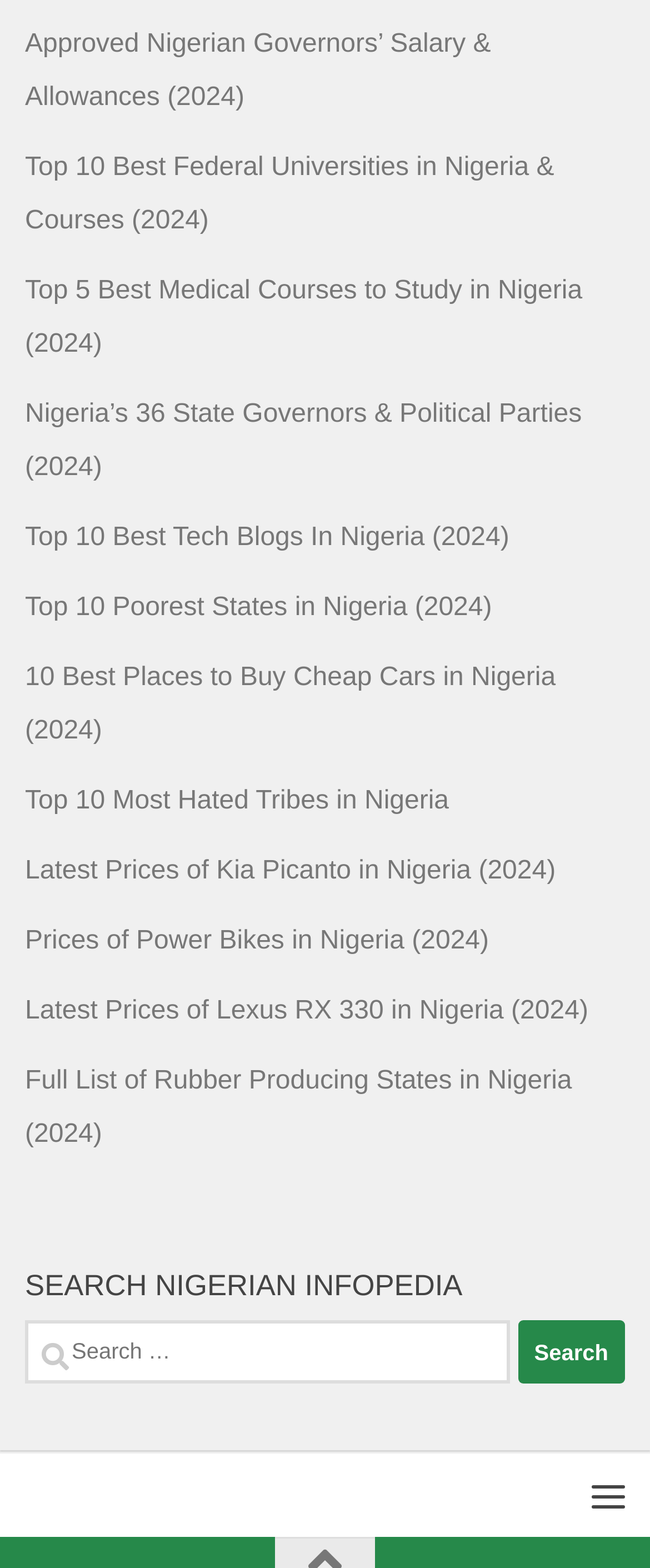Using the element description: "parent_node: Search for: value="Search"", determine the bounding box coordinates. The coordinates should be in the format [left, top, right, bottom], with values between 0 and 1.

[0.796, 0.842, 0.962, 0.883]